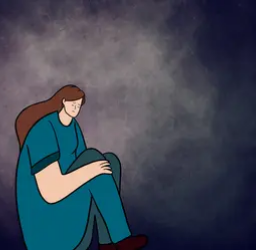Provide a single word or phrase answer to the question: 
What is the theme of the article accompanying the image?

Grief and healing